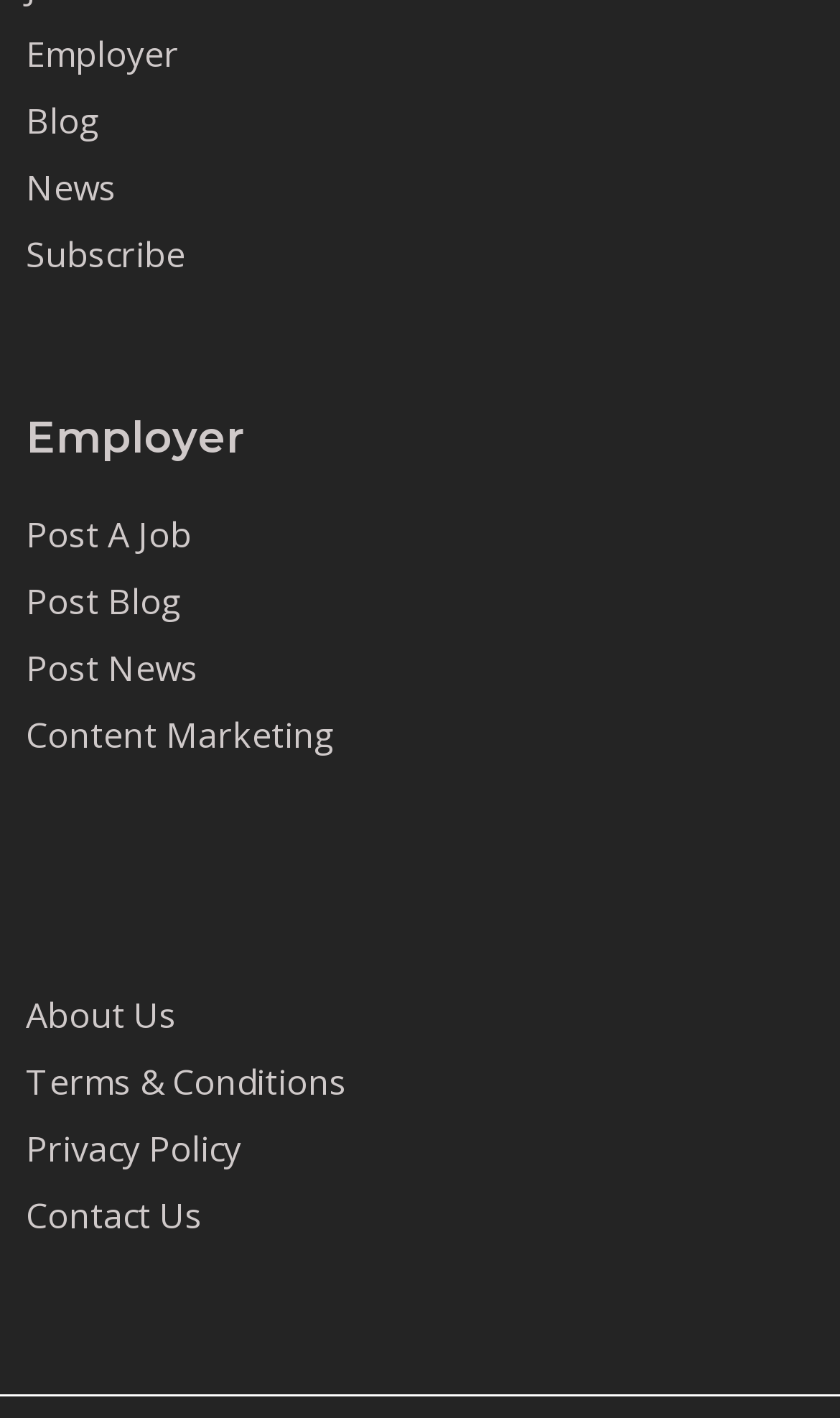Provide the bounding box coordinates for the UI element that is described by this text: "Terms & Conditions". The coordinates should be in the form of four float numbers between 0 and 1: [left, top, right, bottom].

[0.031, 0.746, 0.413, 0.78]